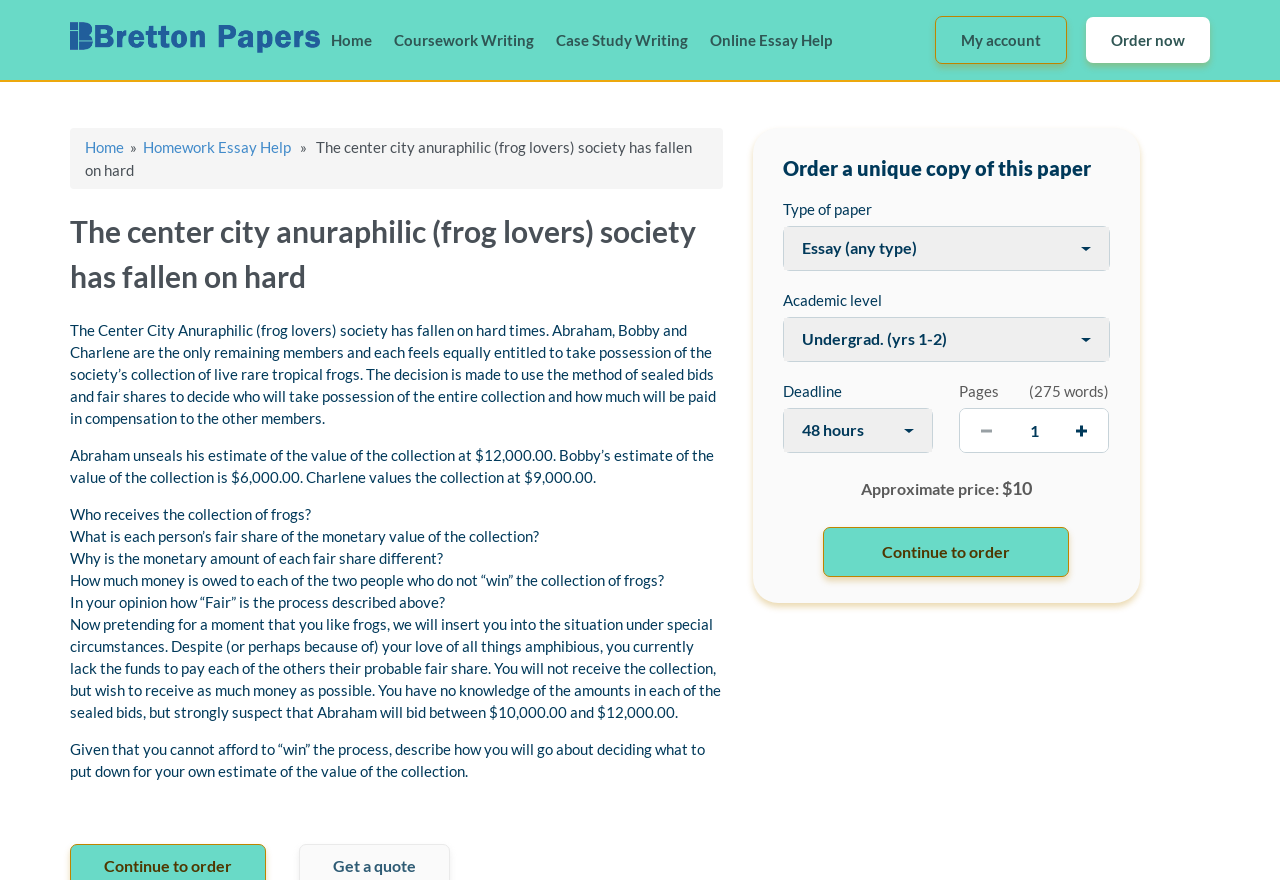Using the description "value="Continue to order"", locate and provide the bounding box of the UI element.

[0.643, 0.599, 0.835, 0.656]